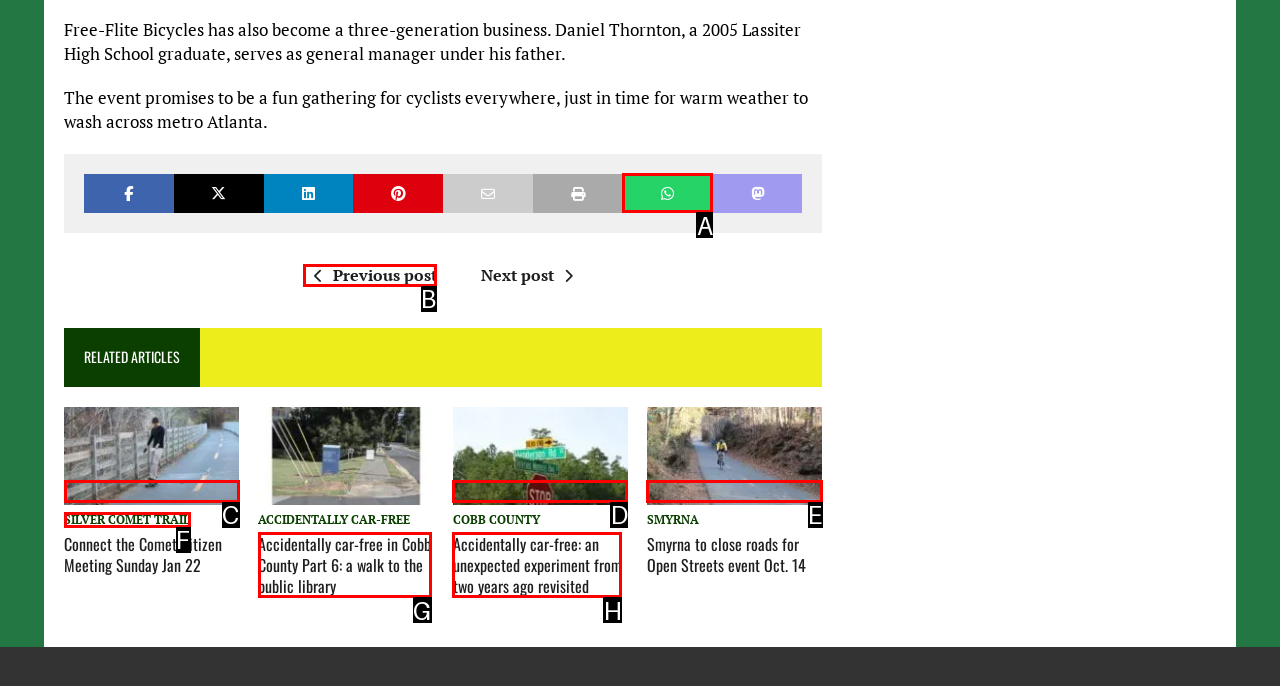Point out the letter of the HTML element you should click on to execute the task: Click the previous post link
Reply with the letter from the given options.

B